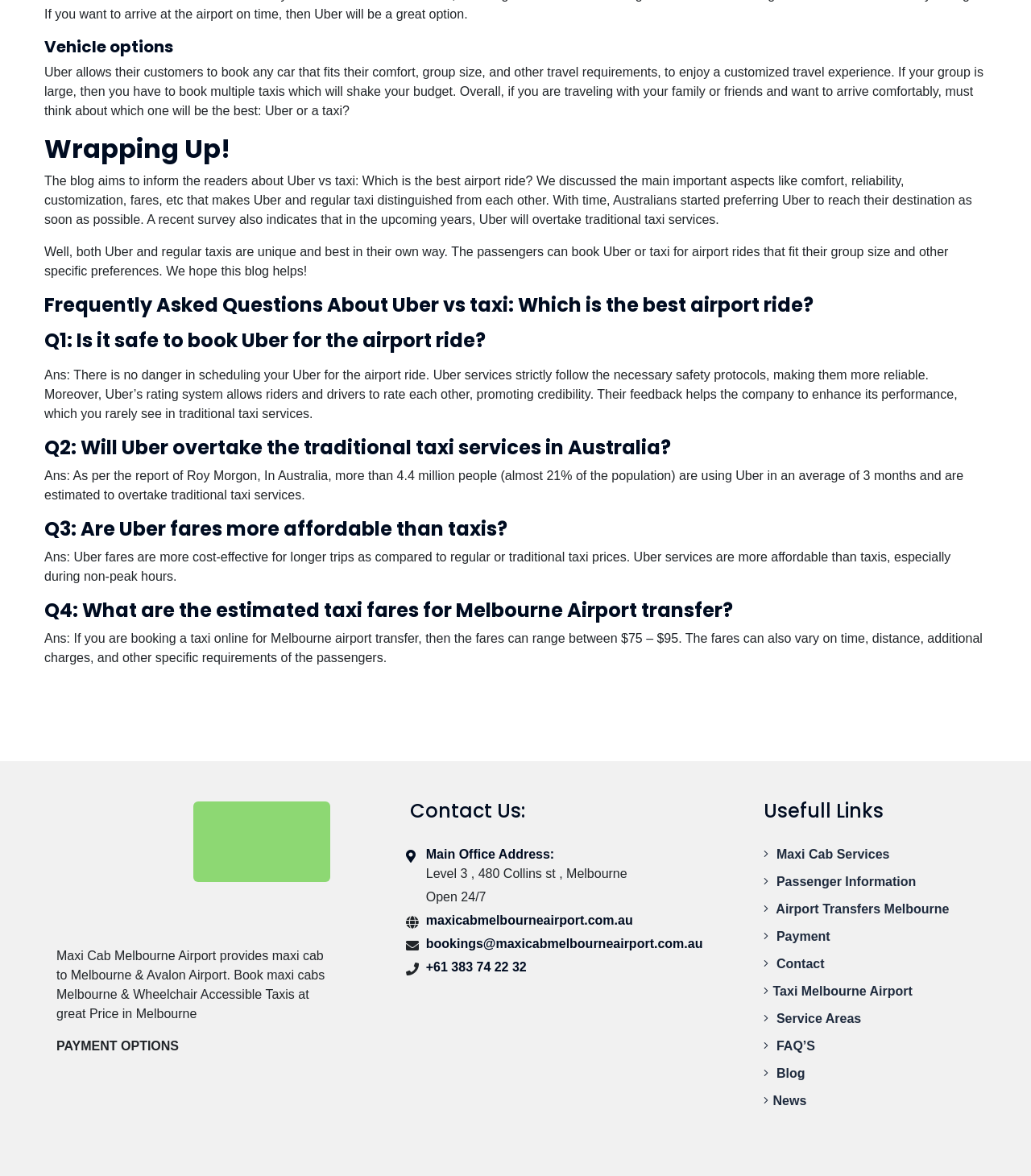What is the address of Maxi Cab Melbourne Airport's main office?
Look at the webpage screenshot and answer the question with a detailed explanation.

The webpage provides the main office address of Maxi Cab Melbourne Airport, which is located at Level 3, 480 Collins st, Melbourne.